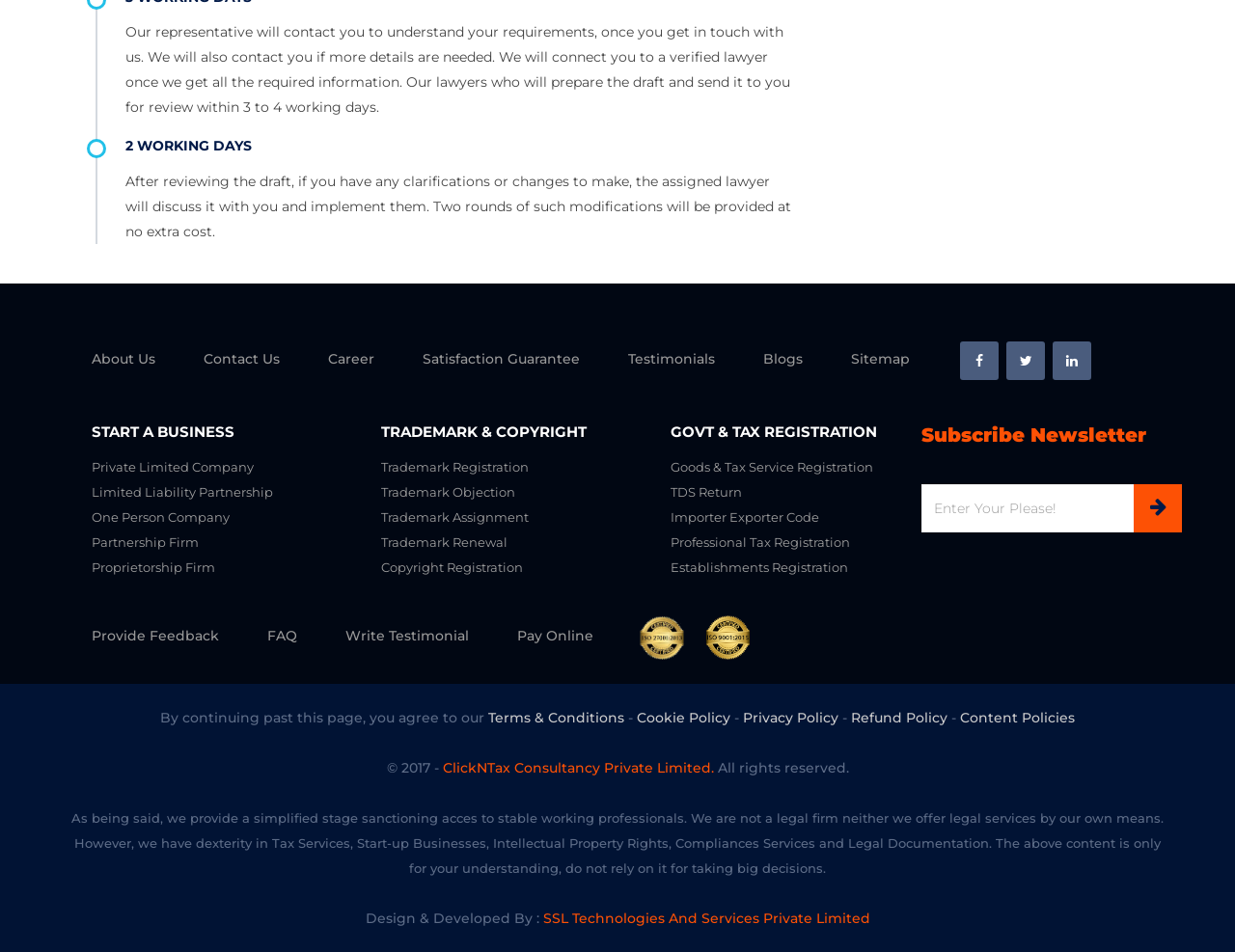Specify the bounding box coordinates of the area that needs to be clicked to achieve the following instruction: "Enter email address".

[0.746, 0.508, 0.957, 0.559]